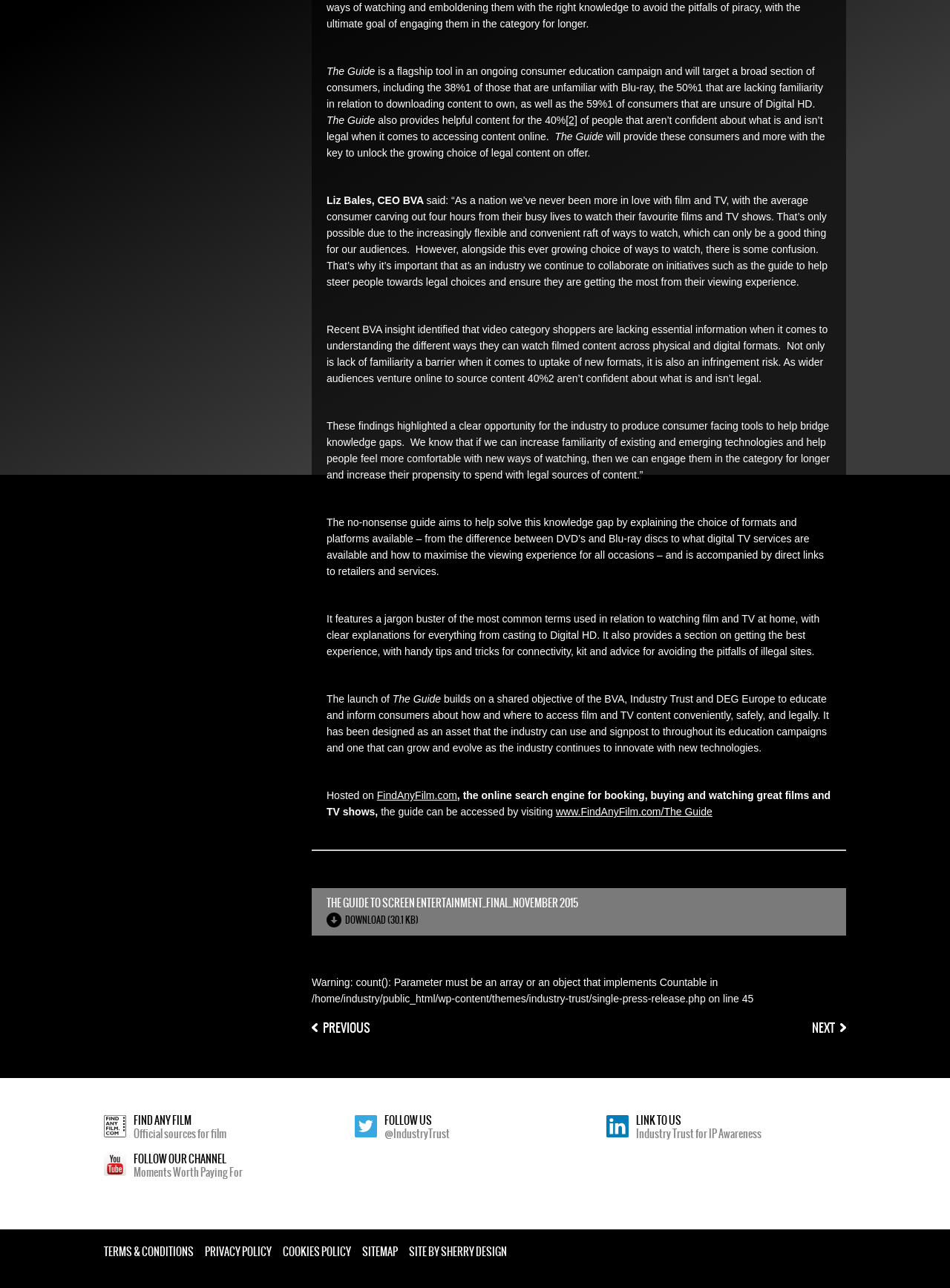Identify the bounding box coordinates for the UI element mentioned here: "Download (30.1 Kb)". Provide the coordinates as four float values between 0 and 1, i.e., [left, top, right, bottom].

[0.344, 0.709, 0.441, 0.72]